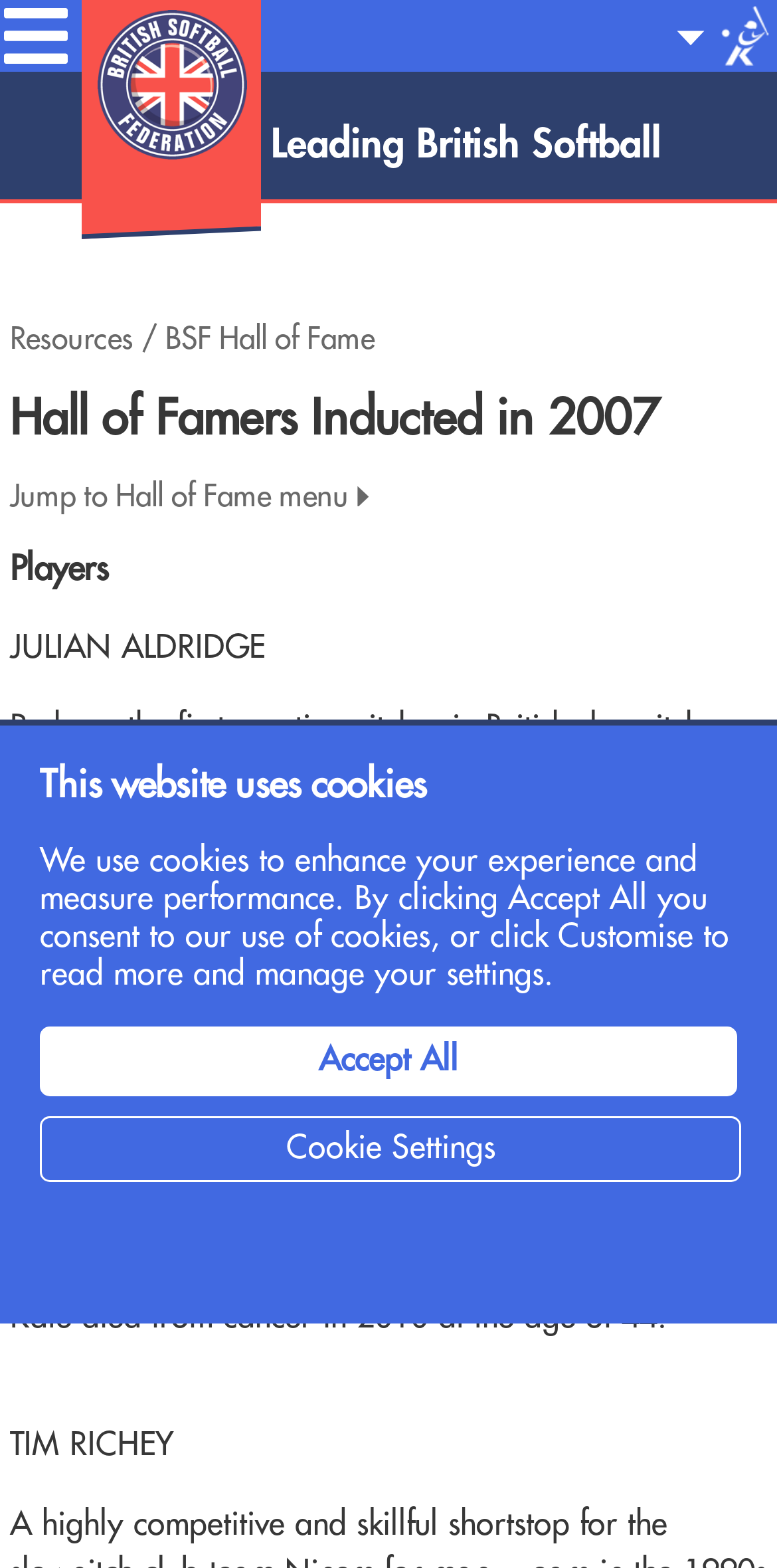What is the purpose of the 'Jump to Hall of Fame menu' link?
Look at the image and provide a detailed response to the question.

The link is present below the 'Hall of Famers Inducted in 2007' heading, which suggests that it is related to navigating to the Hall of Fame menu. The link is likely to take the user to a page or section that lists the inductees of the Hall of Fame.